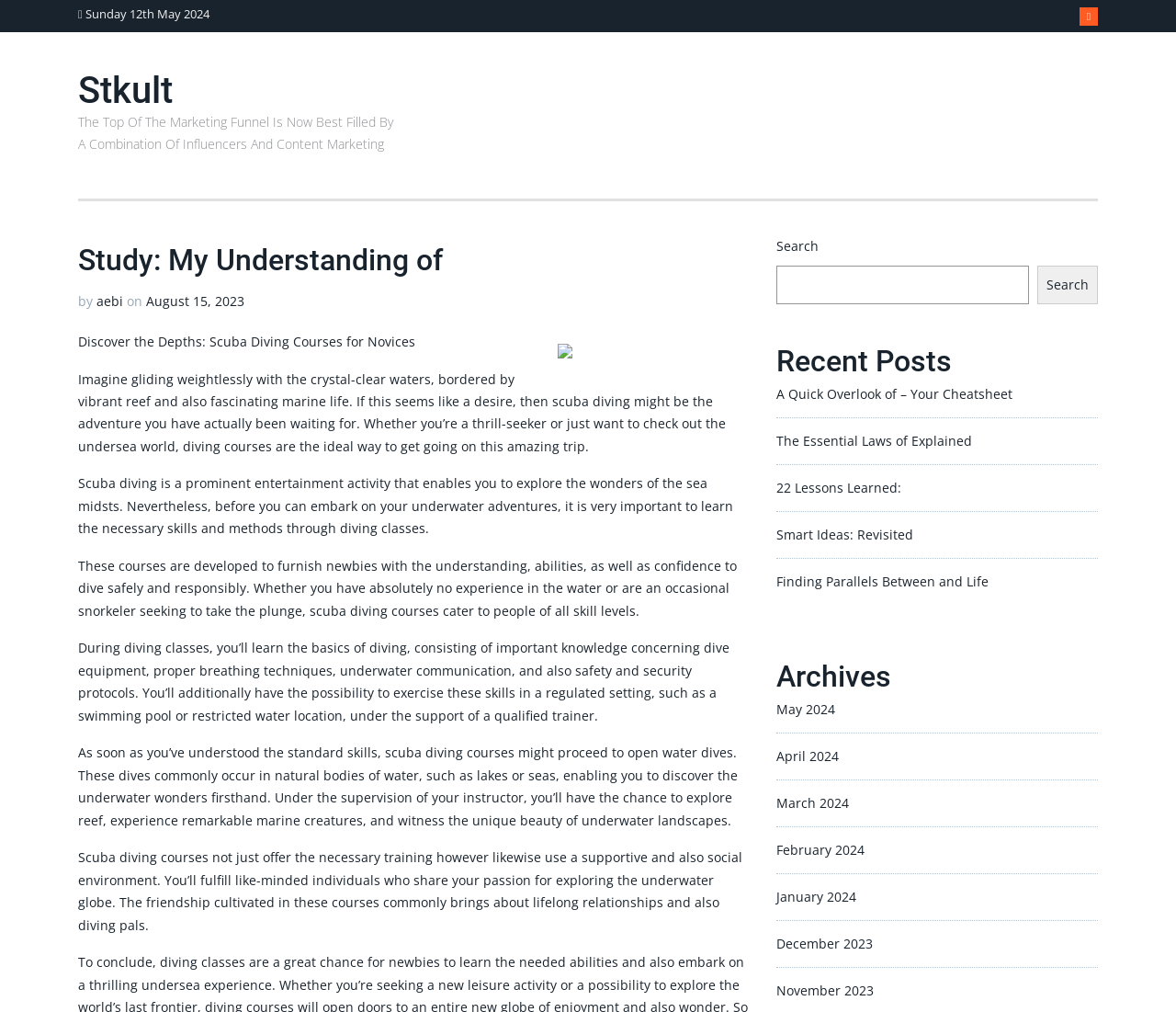Determine the bounding box coordinates of the region I should click to achieve the following instruction: "Read the 'Recent Posts'". Ensure the bounding box coordinates are four float numbers between 0 and 1, i.e., [left, top, right, bottom].

[0.66, 0.342, 0.934, 0.374]